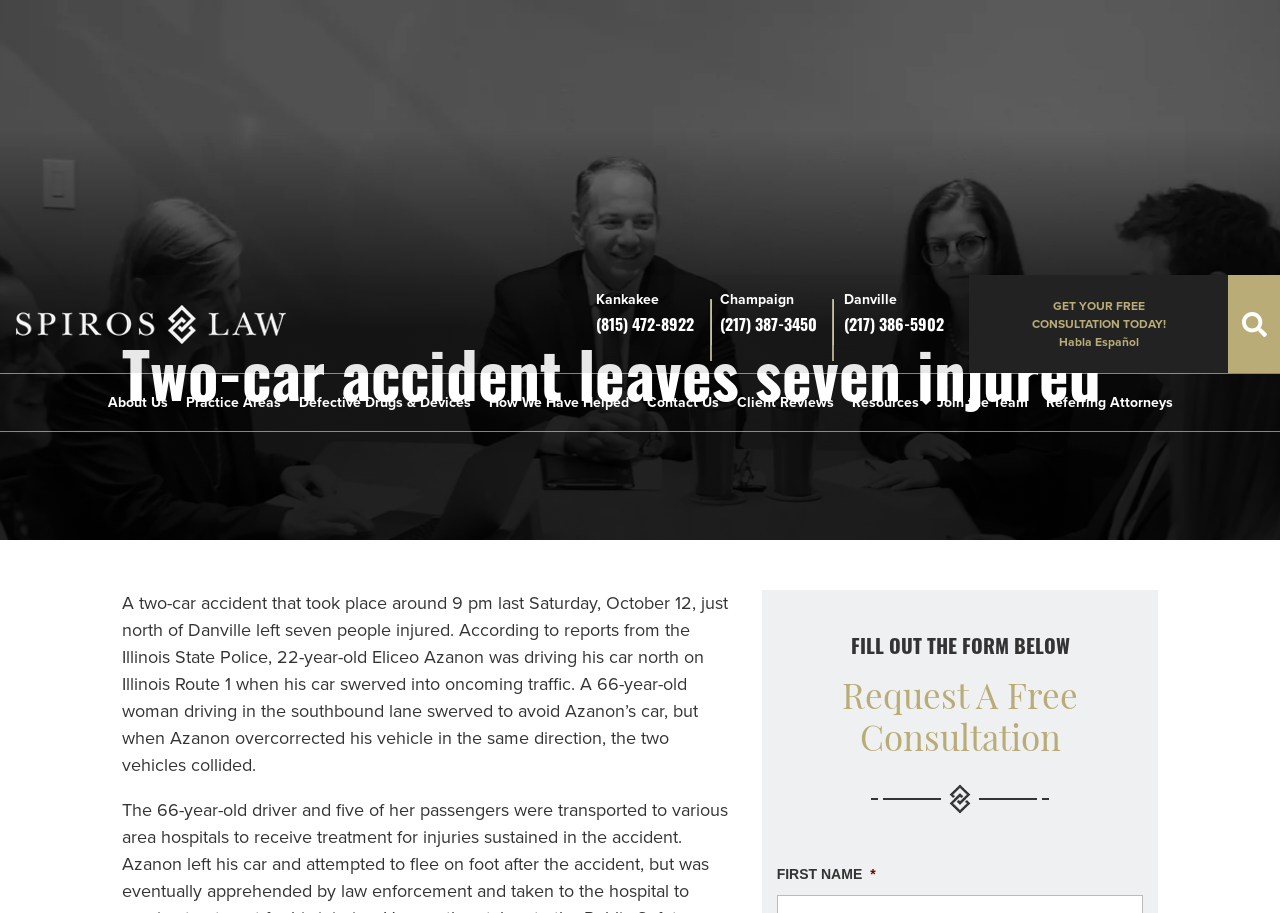What is the name of the law firm mentioned on the webpage?
Based on the image, provide your answer in one word or phrase.

Spiros Law, P.C.